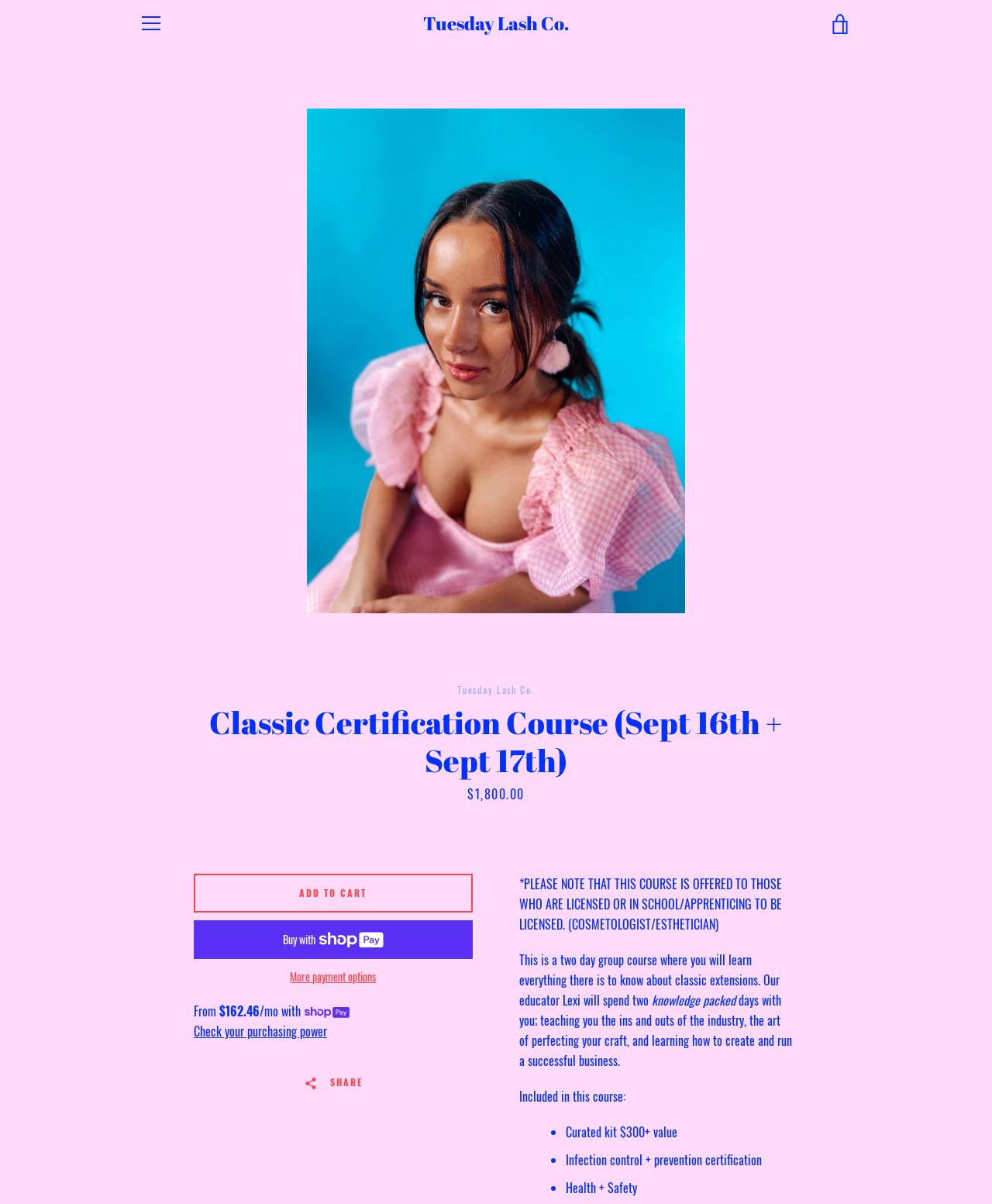Offer a comprehensive description of the webpage’s content and structure.

This webpage is about a Classic Certification Course offered by Tuesday Lash Co. The course is a two-day group course, and it's only available to licensed or in-school/apprenticing cosmetologists and estheticians. 

At the top of the page, there is a menu button and a link to view the cart. Below that, there is a large image of the course, and a heading that reads "Classic Certification Course (Sept 16th + Sept 17th)". 

To the right of the image, there is a paragraph of text that describes the course, including the price of $1,800.00. Below that, there is a note about the course being offered to licensed or in-school/apprenticing cosmetologists and estheticians. 

Further down the page, there is a list of what's included in the course, such as a curated kit, infection control and prevention certification, and health and safety training. 

There are three buttons below the list: "Add to Cart", "Buy now with ShopPay", and "More payment options". To the right of these buttons, there is a section that shows the monthly payment plan option. 

At the bottom of the page, there is a section to sign up for updates on classes, new online education, and announcements. There are also links to social media platforms, a copyright notice, and payment icons.